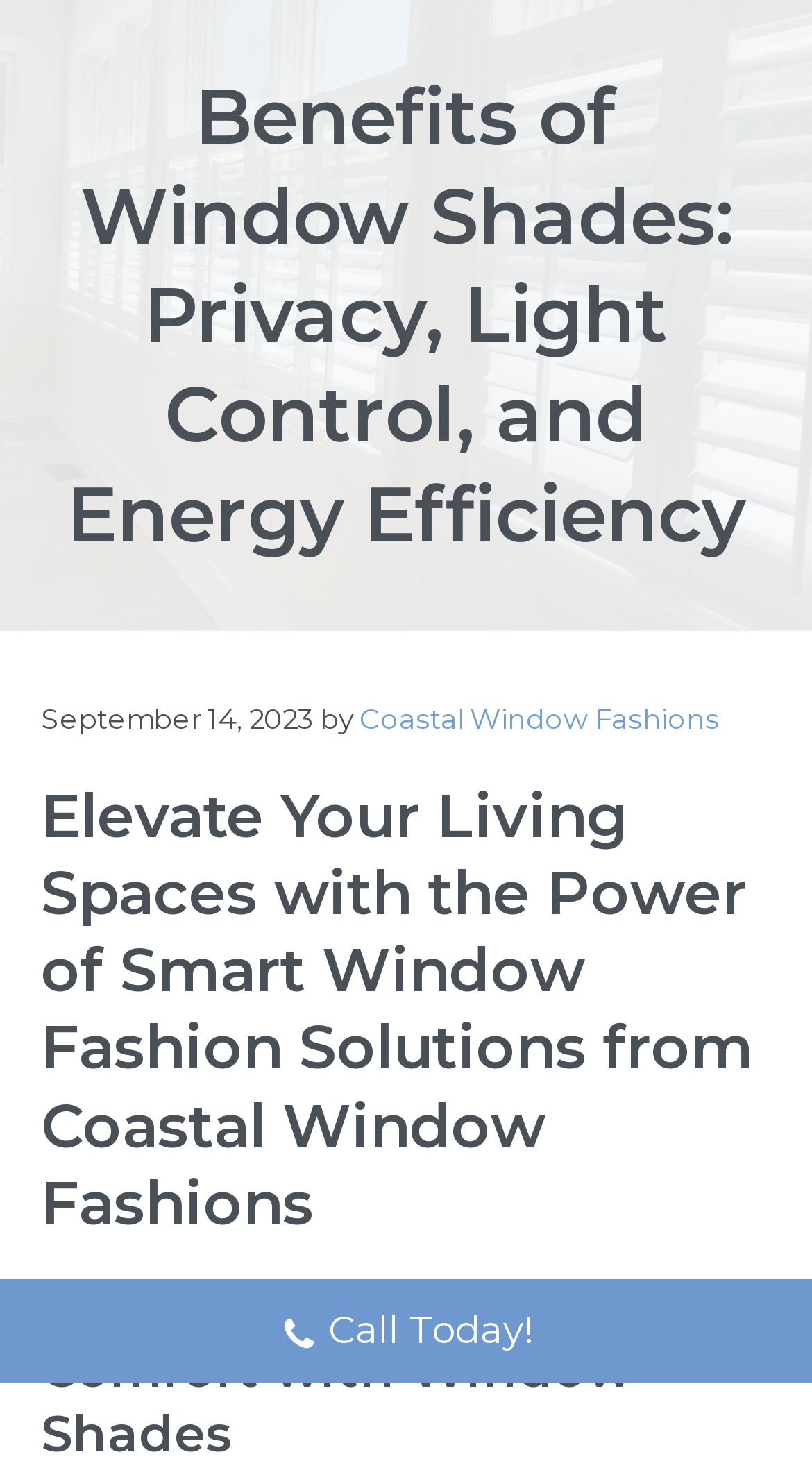What is the main topic of this webpage?
Look at the image and respond with a one-word or short phrase answer.

Window Shades